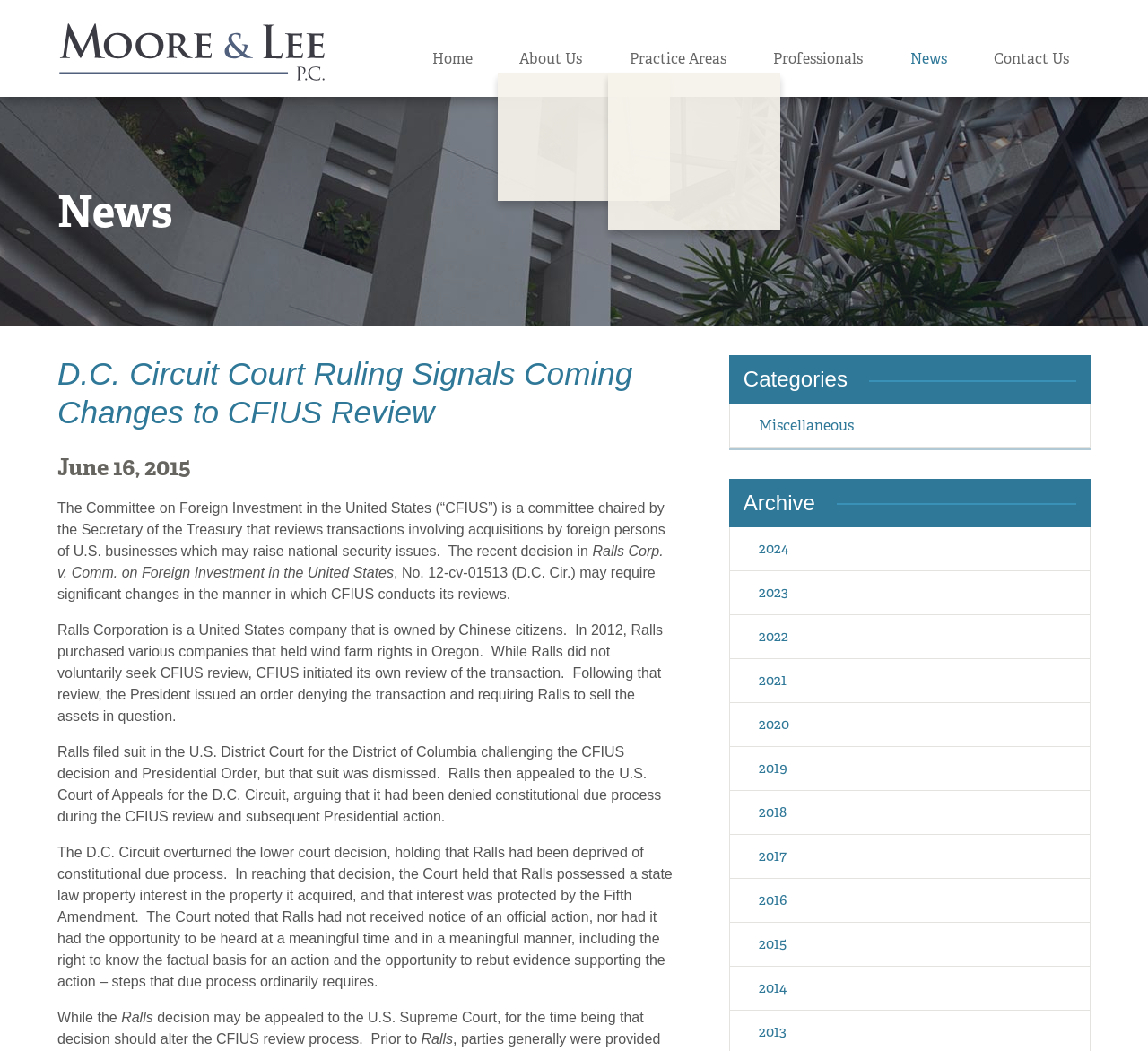Locate the bounding box coordinates of the element that should be clicked to execute the following instruction: "Click the 'Home' link".

[0.358, 0.037, 0.43, 0.073]